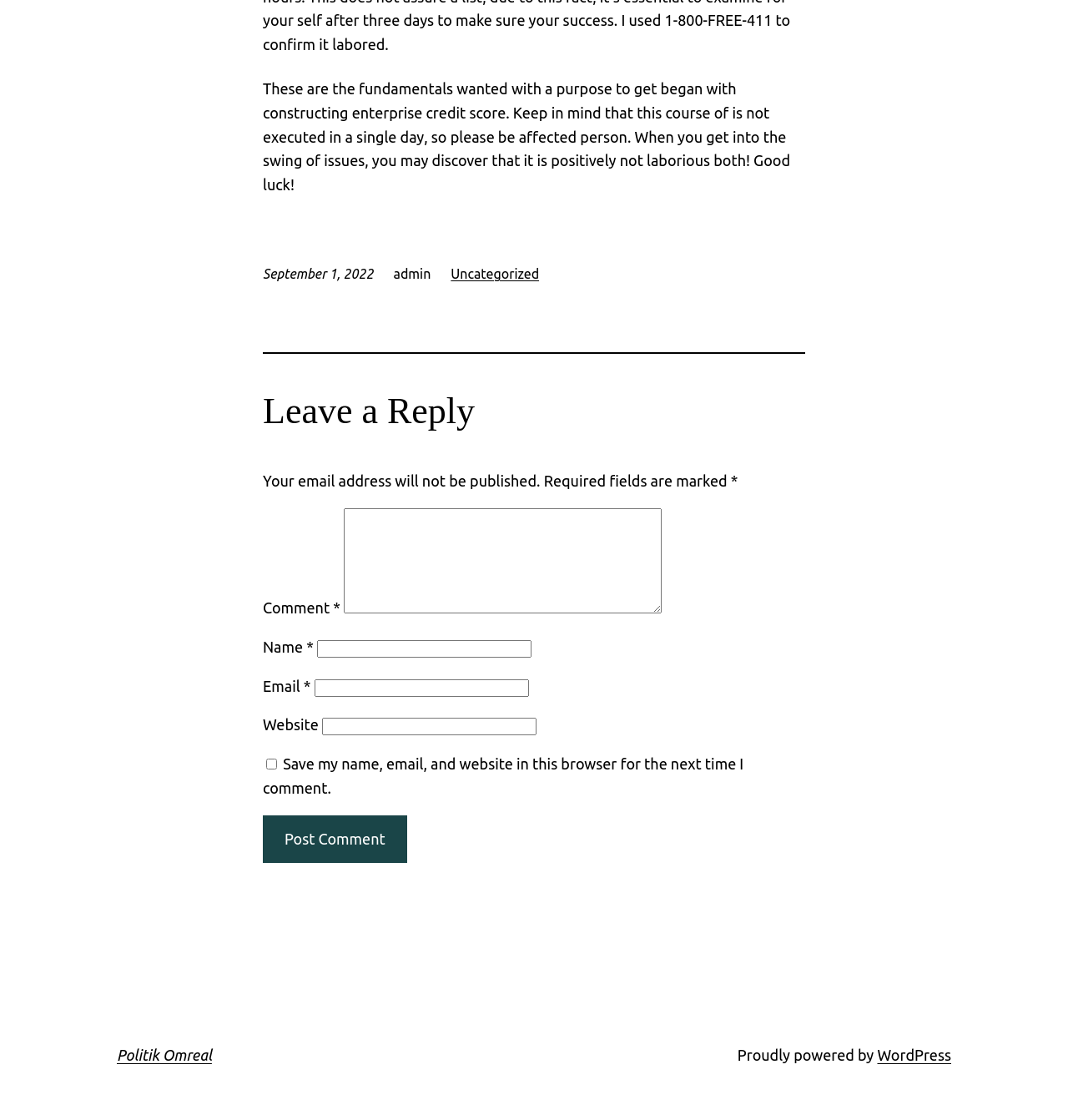Give a one-word or short phrase answer to this question: 
What is the purpose of the checkbox?

Save my name, email, and website